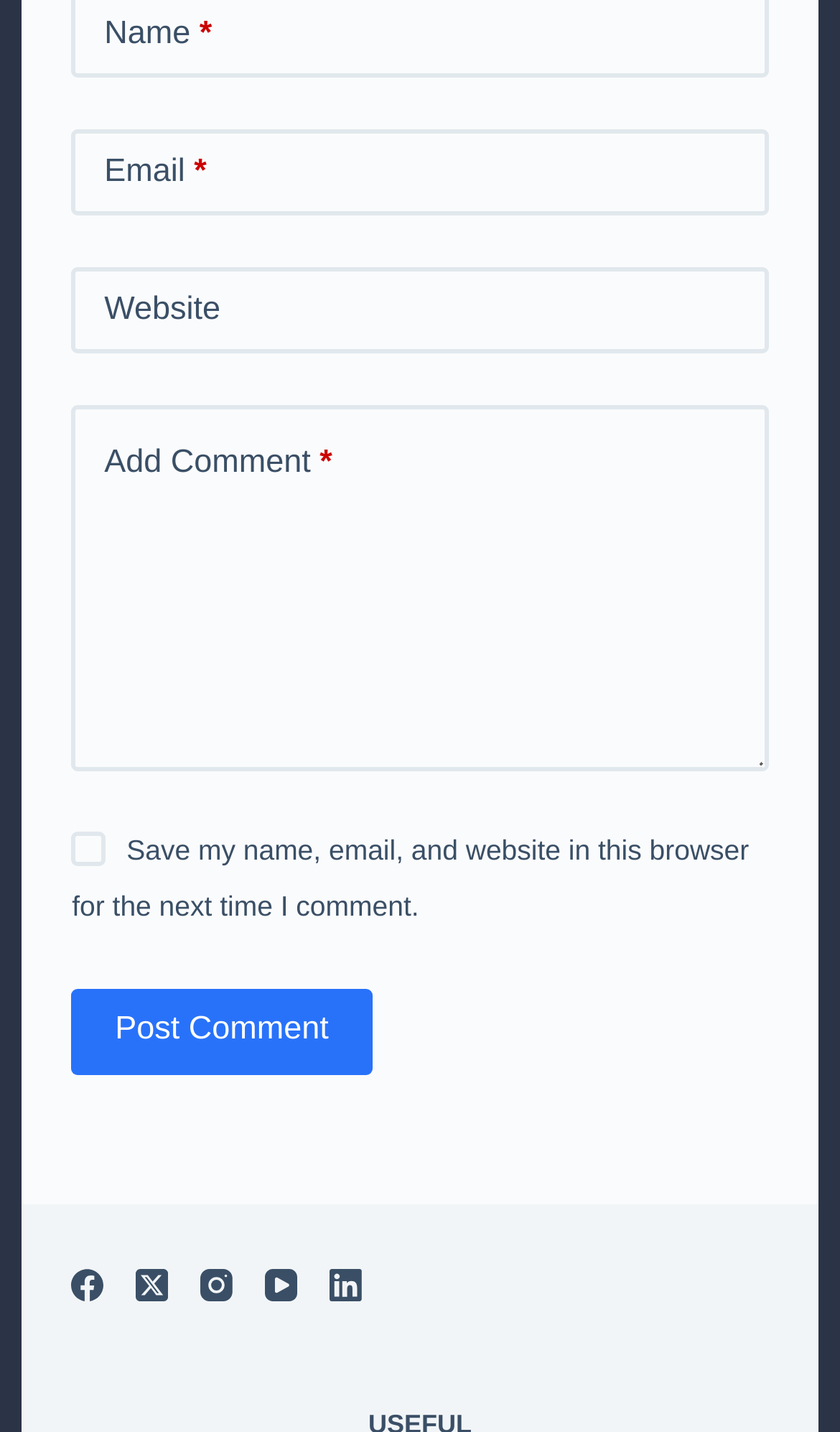Respond to the following question using a concise word or phrase: 
What is the label of the third textbox in the comment form?

Add Comment